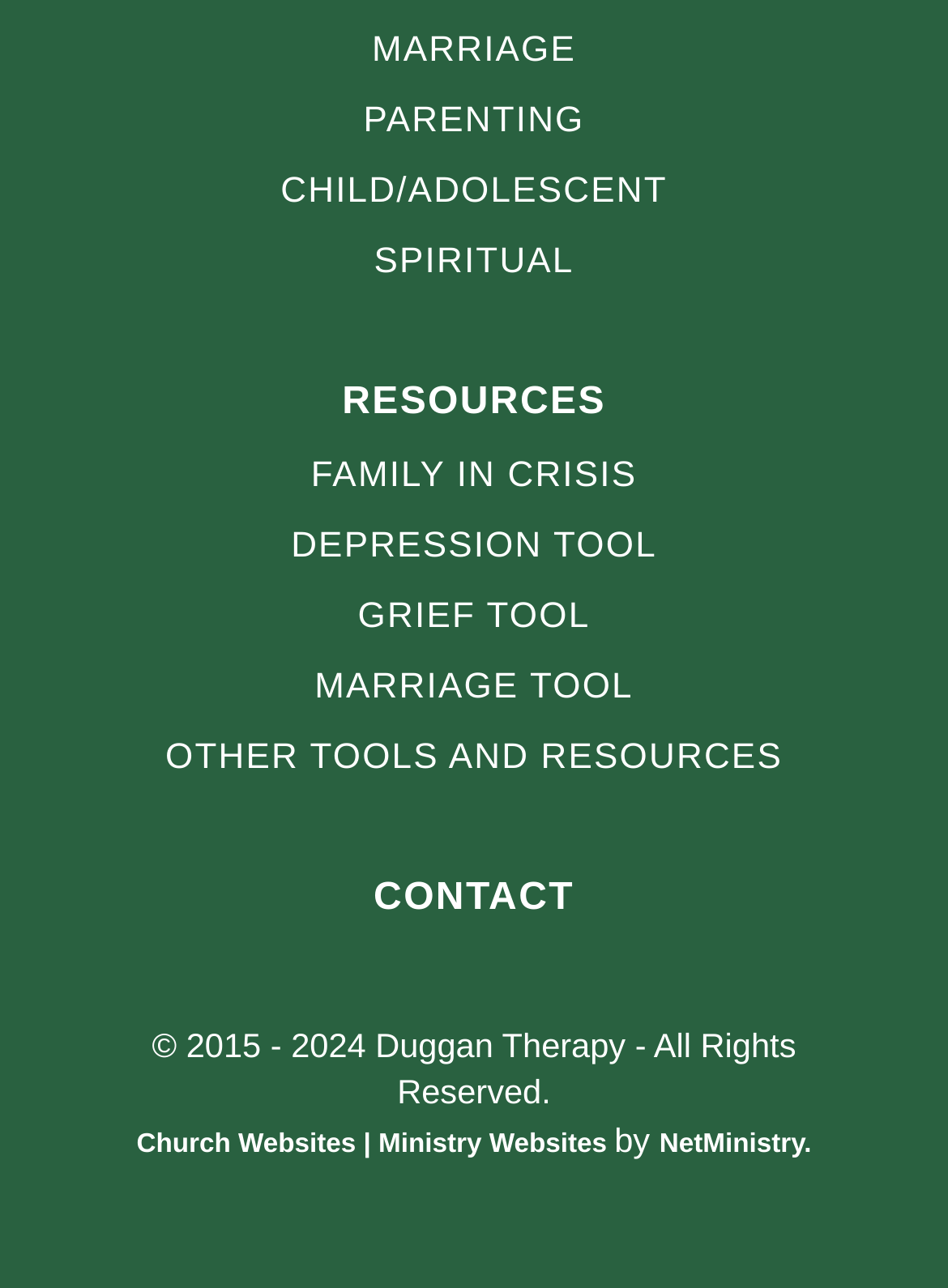How many headings are on the webpage? Look at the image and give a one-word or short phrase answer.

2